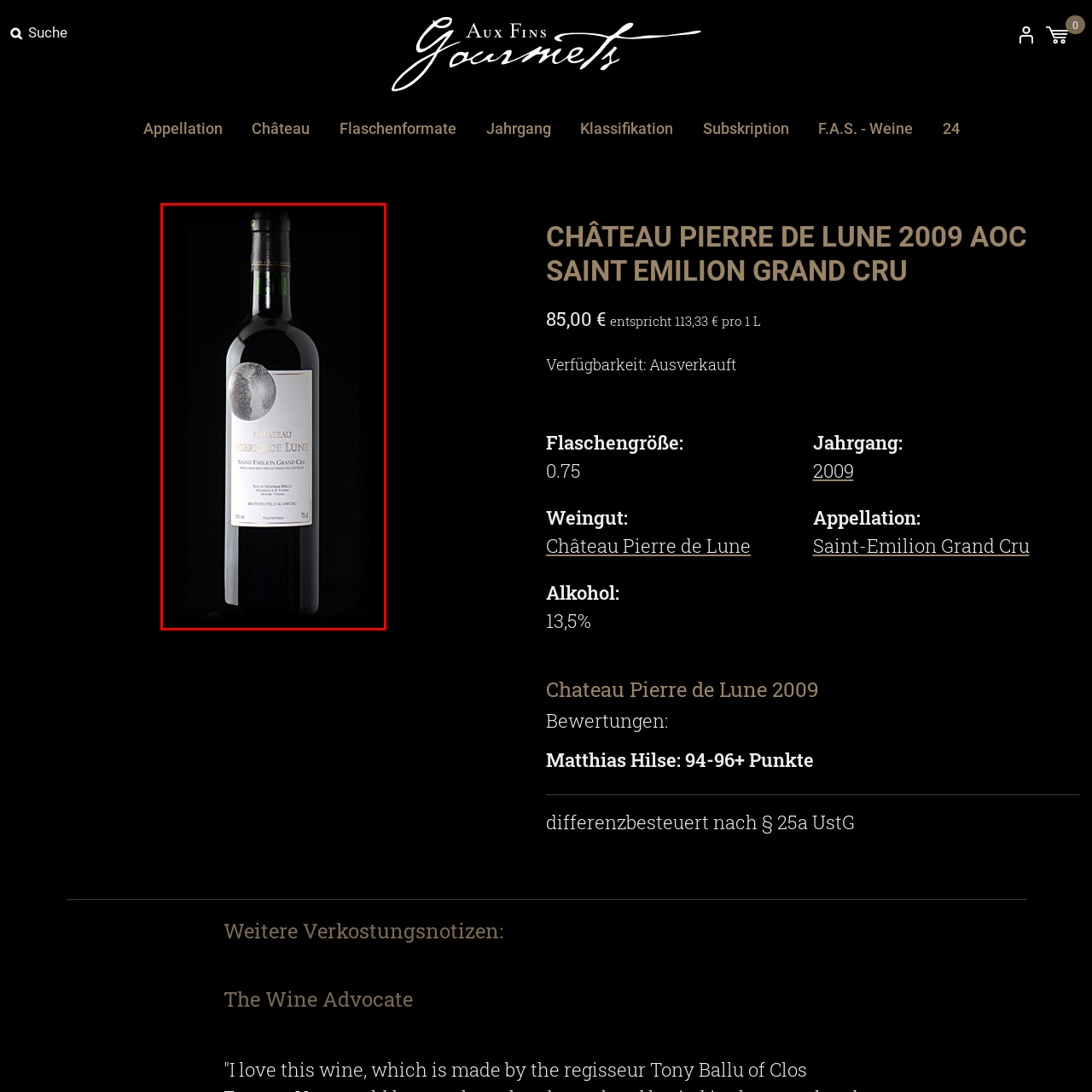Illustrate the image within the red boundary with a detailed caption.

The image showcases a bottle of Château Pierre de Lune 2009 AOC Saint Emilion Grand Cru, elegantly presented against a dark background. The bottle features a distinctive design, prominently displaying the name "Château Pierre de Lune" in bold lettering on the label, along with the designation "Saint Emilion Grand Cru." A symbolic representation of the moon is also visible on the label, enhancing its aesthetic appeal. The bottle is a standard 750 ml size, indicating its typical volume for wine. This vintage is noted for its quality and has received acclaim, contributing to the heritage of the renowned wine region of Saint-Émilion.